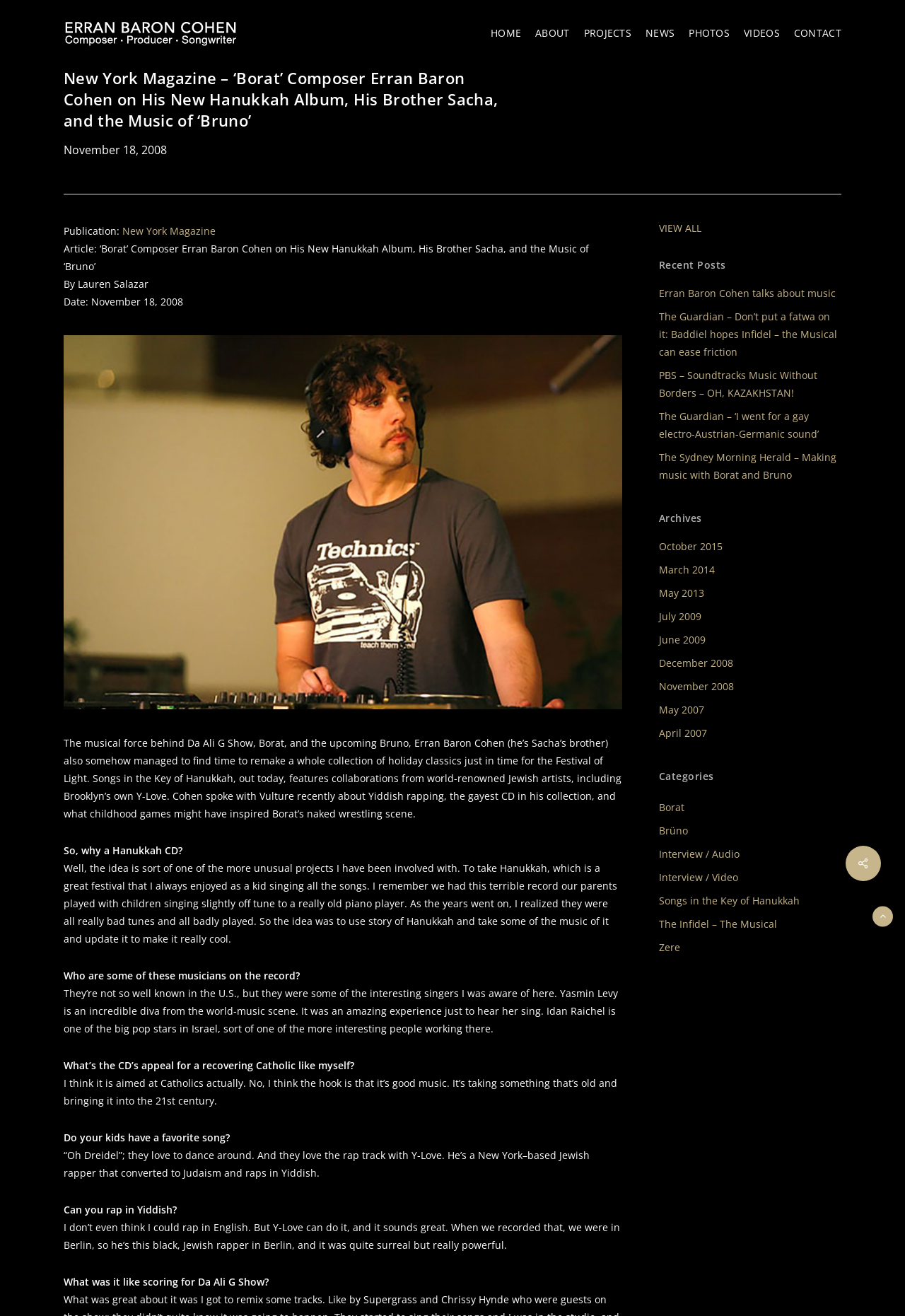What is the name of the Hanukkah album released by Erran Baron Cohen?
Using the visual information, reply with a single word or short phrase.

Songs in the Key of Hanukkah